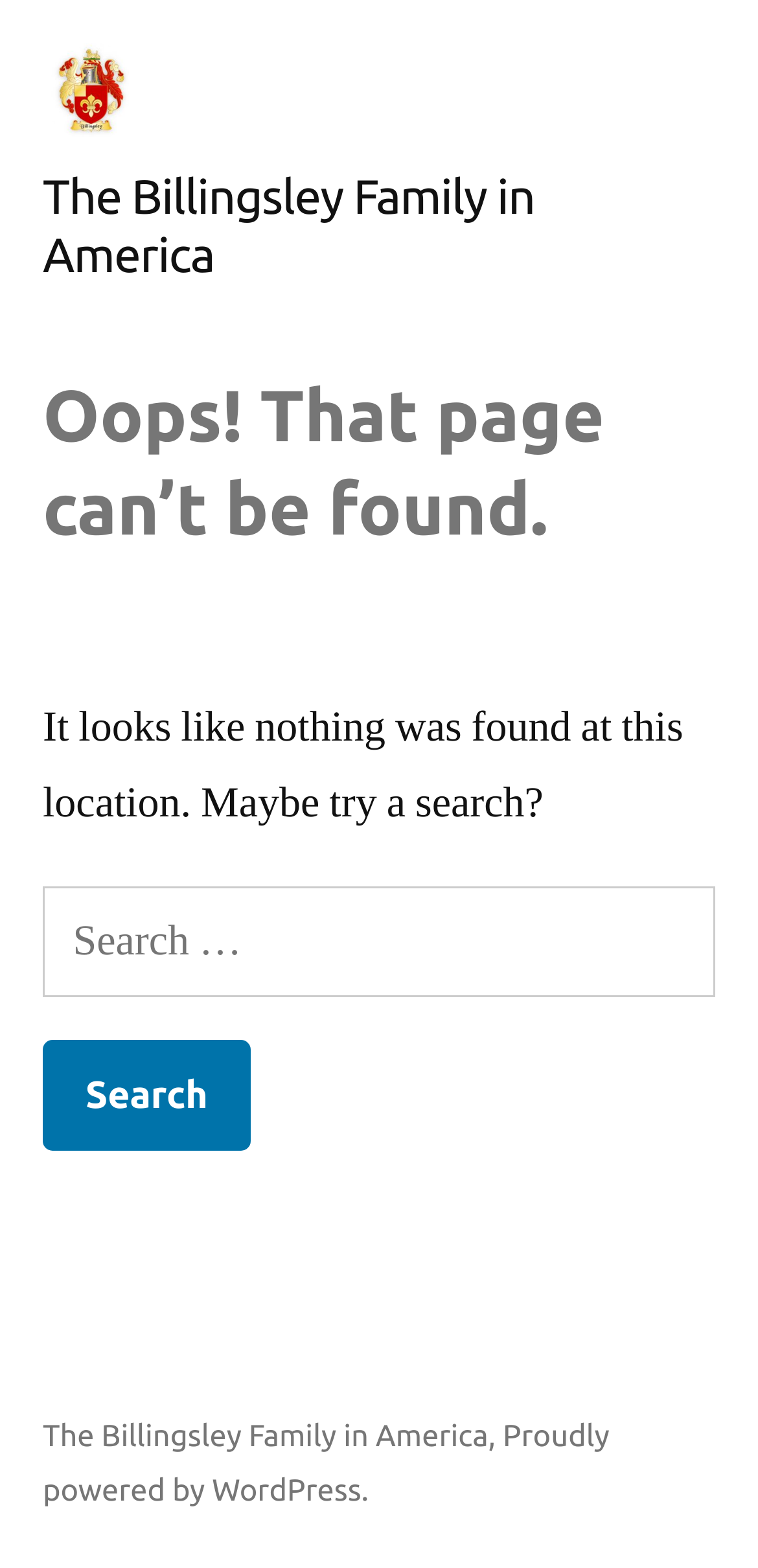Is there a way to try a different location on the page?
Answer the question using a single word or phrase, according to the image.

Yes